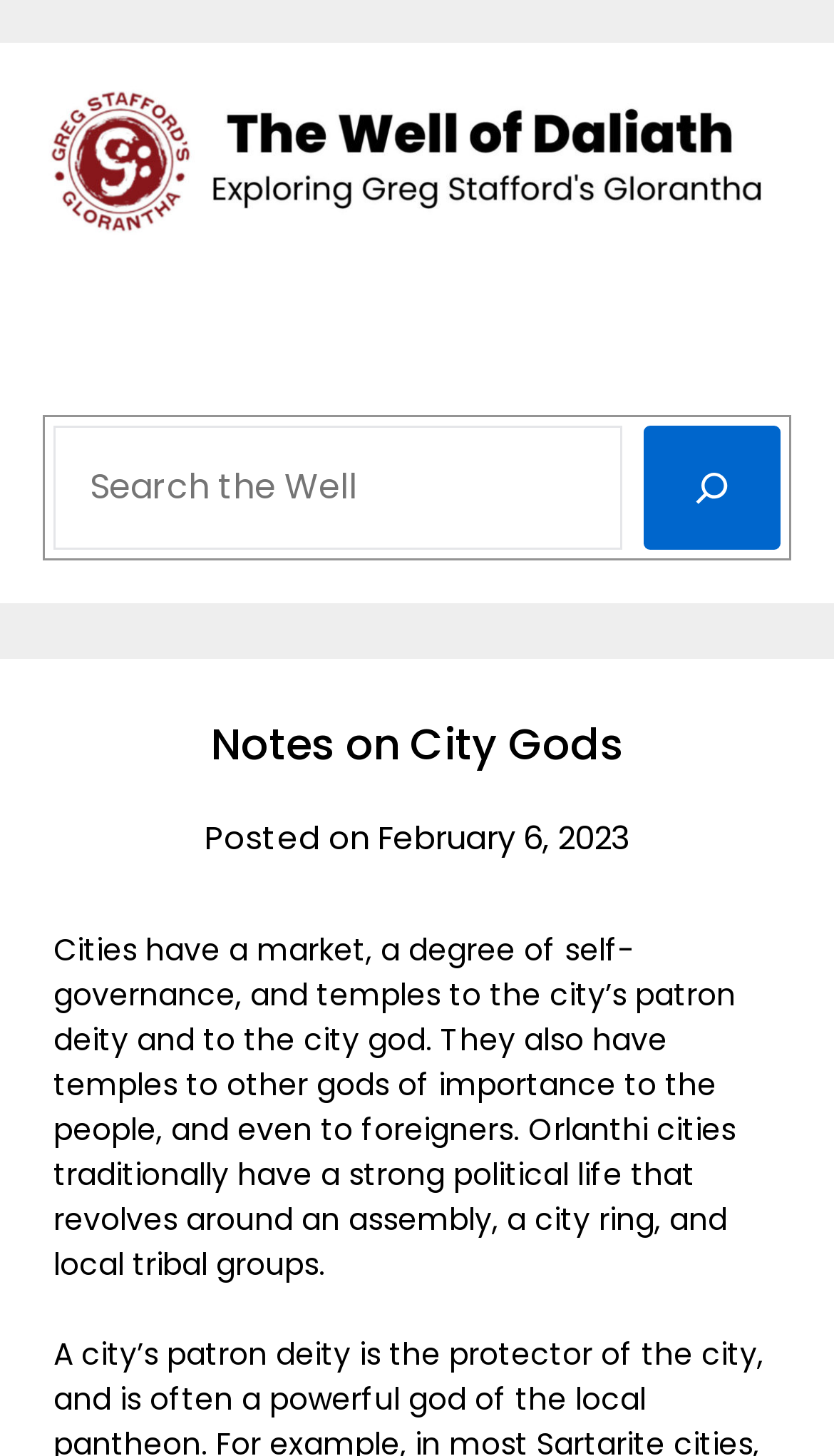Please determine the bounding box coordinates, formatted as (top-left x, top-left y, bottom-right x, bottom-right y), with all values as floating point numbers between 0 and 1. Identify the bounding box of the region described as: name="s" placeholder="Search the Well"

[0.064, 0.292, 0.746, 0.377]